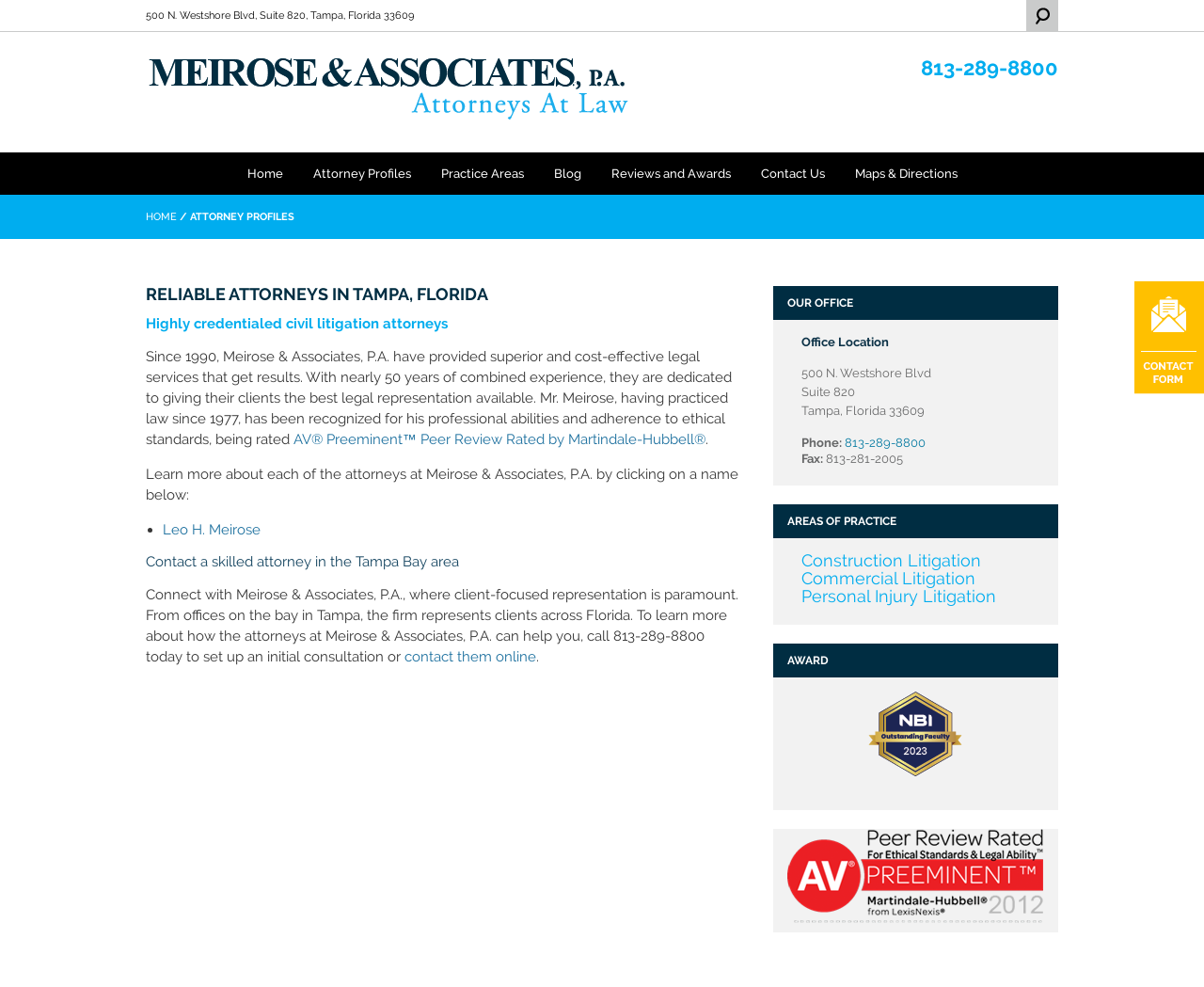Identify and provide the title of the webpage.

RELIABLE ATTORNEYS IN TAMPA, FLORIDA